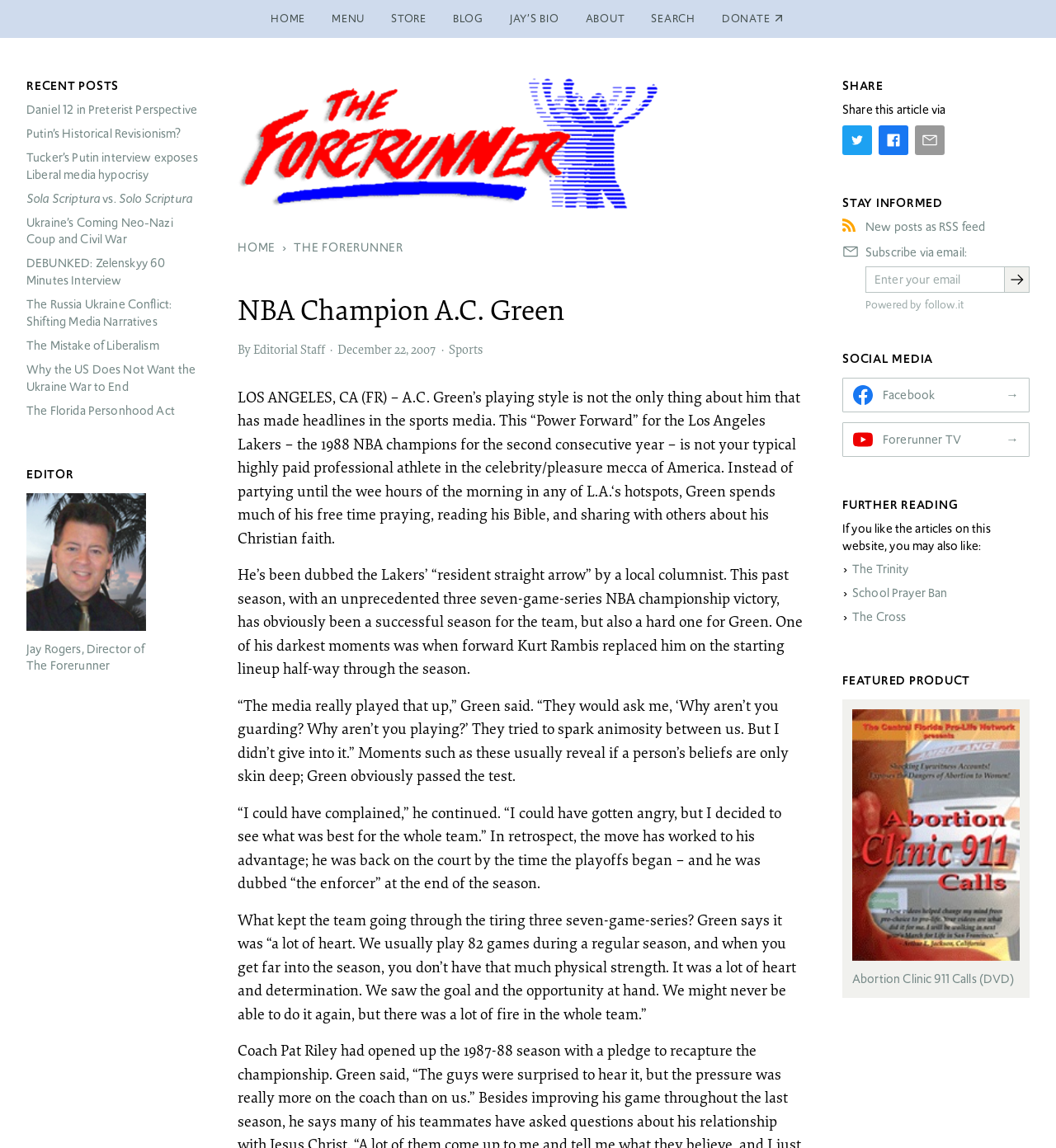Identify the bounding box for the given UI element using the description provided. Coordinates should be in the format (top-left x, top-left y, bottom-right x, bottom-right y) and must be between 0 and 1. Here is the description: The Mistake of Liberalism

[0.025, 0.293, 0.151, 0.308]